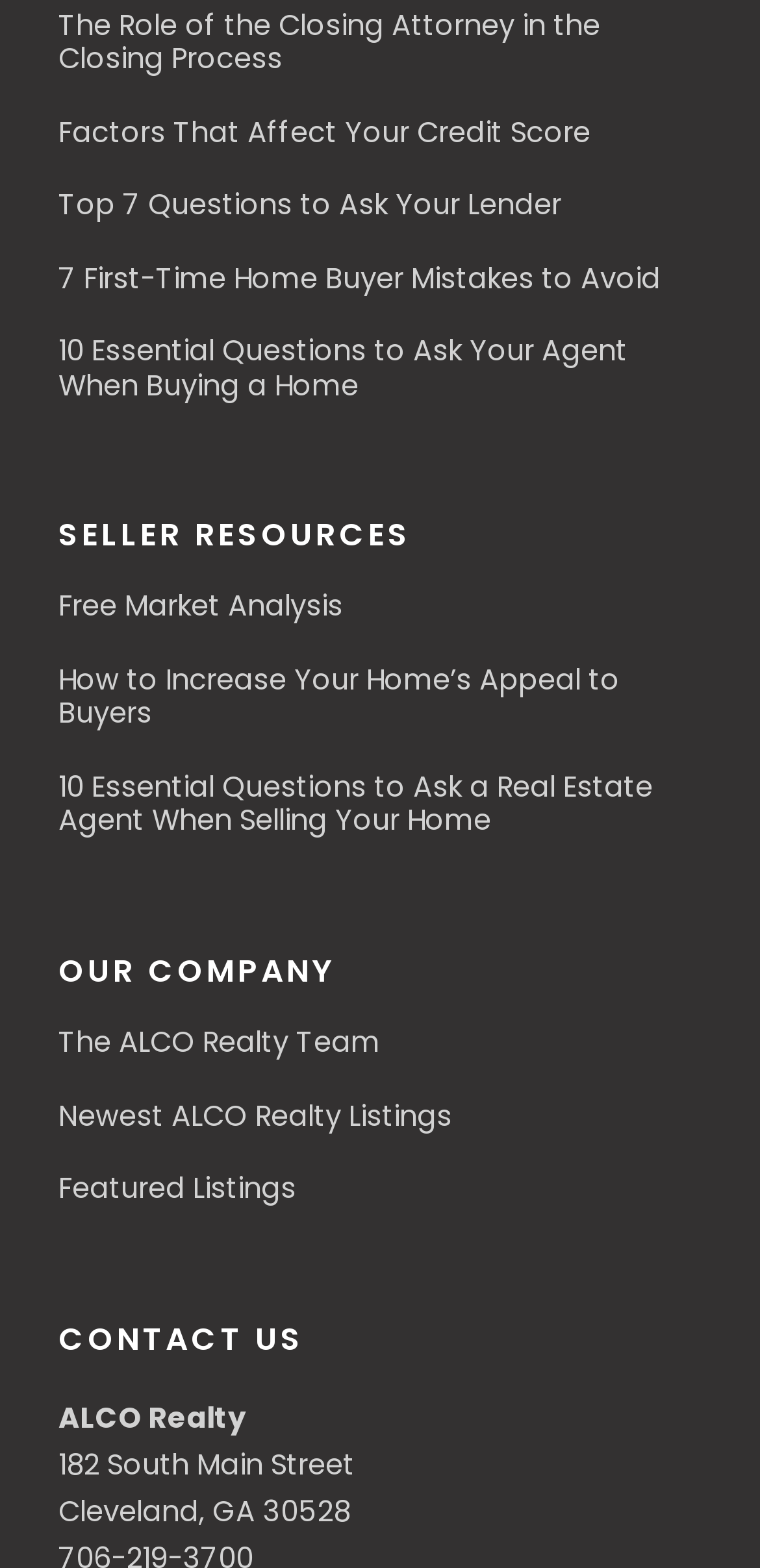Please specify the bounding box coordinates of the region to click in order to perform the following instruction: "Explore the ALCO Realty Team".

[0.077, 0.655, 0.923, 0.676]